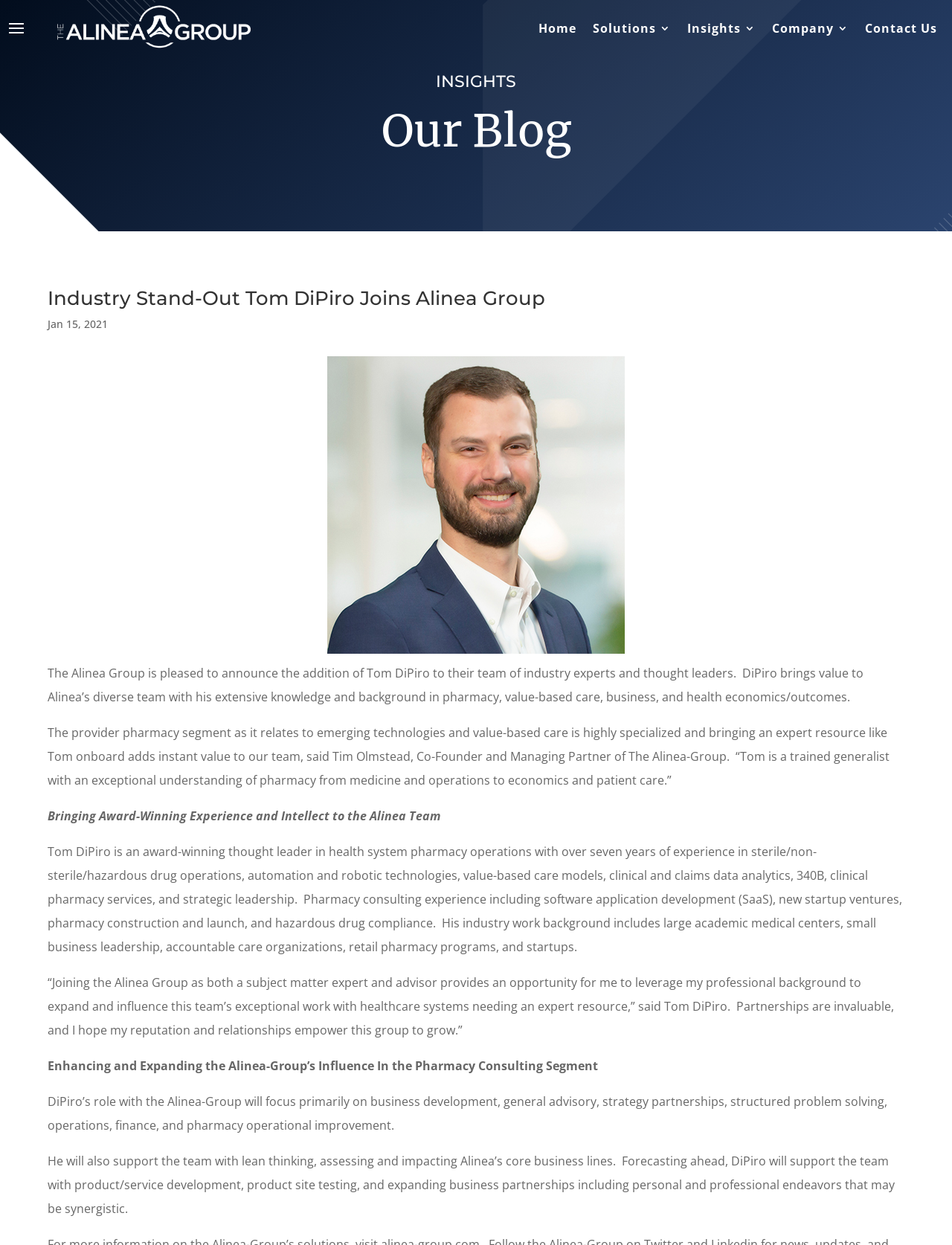Produce an elaborate caption capturing the essence of the webpage.

The webpage is about Tom DiPiro joining the Alinea Group, a team of industry experts. At the top left corner, there is a white logo of the Alinea Group. Above the logo, there is a navigation menu with links to "Home", "Solutions 3", "Insights 3", "Company 3", and "Contact Us". 

Below the navigation menu, there is a heading "INSIGHTS" followed by a subheading "Our Blog". The main content of the webpage is an article announcing Tom DiPiro's addition to the Alinea Group. The article has a heading "Industry Stand-Out Tom DiPiro Joins Alinea Group" and a date "Jan 15, 2021". 

To the right of the heading, there is an image. The article text describes Tom DiPiro's background and expertise in pharmacy, value-based care, business, and health economics/outcomes. There are several paragraphs of text, including quotes from Tom DiPiro and Tim Olmstead, Co-Founder and Managing Partner of The Alinea Group. 

The article highlights Tom DiPiro's experience and achievements, including his award-winning work in health system pharmacy operations. It also mentions his new role with the Alinea Group, focusing on business development, strategy partnerships, and pharmacy operational improvement.